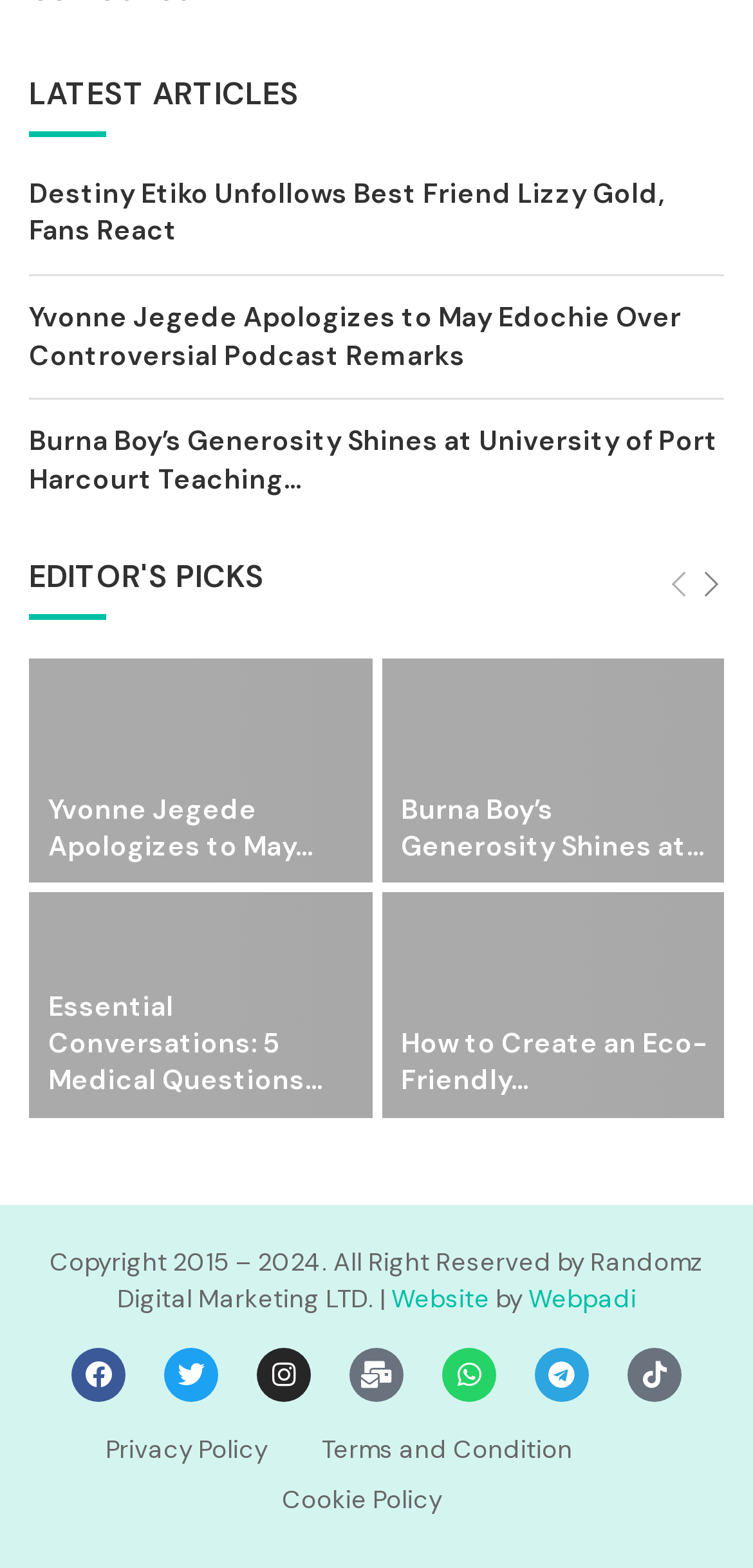Identify the bounding box coordinates necessary to click and complete the given instruction: "Read about Burna Boy's generosity".

[0.506, 0.42, 0.962, 0.563]